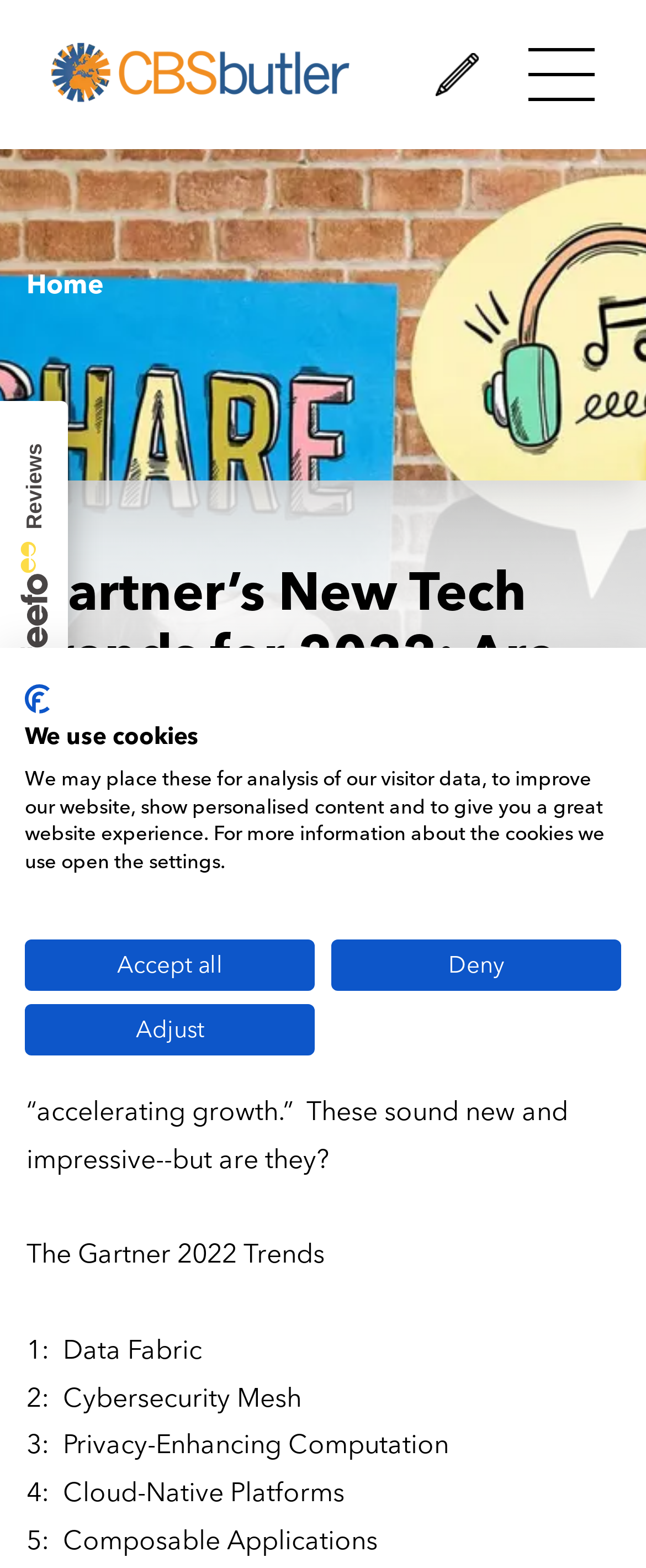Predict the bounding box coordinates of the area that should be clicked to accomplish the following instruction: "Click the link to read more about Gartner 2022 Trends". The bounding box coordinates should consist of four float numbers between 0 and 1, i.e., [left, top, right, bottom].

[0.041, 0.79, 0.503, 0.81]